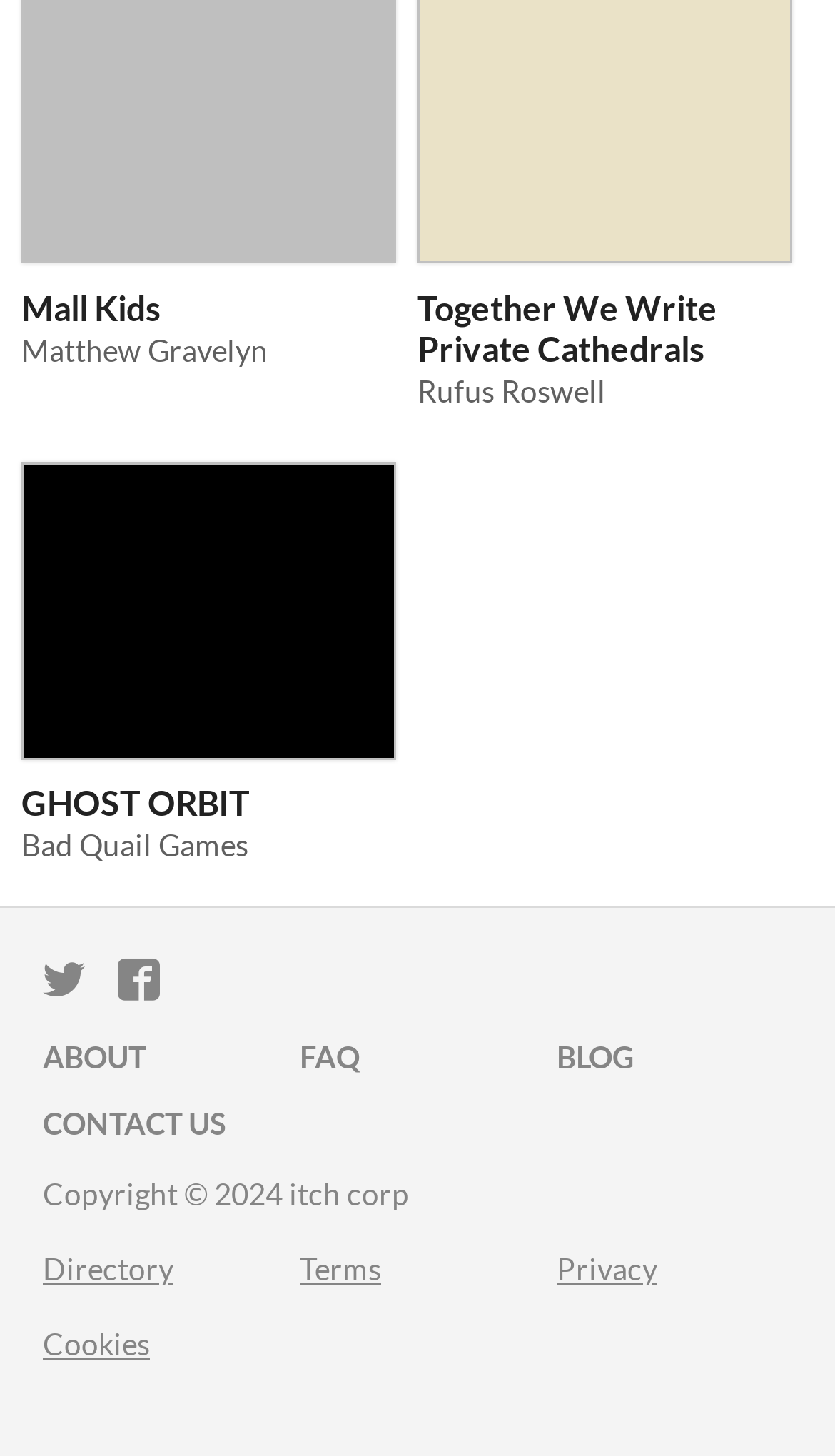Identify the bounding box coordinates of the element to click to follow this instruction: 'Go to the directory'. Ensure the coordinates are four float values between 0 and 1, provided as [left, top, right, bottom].

[0.051, 0.854, 0.333, 0.89]